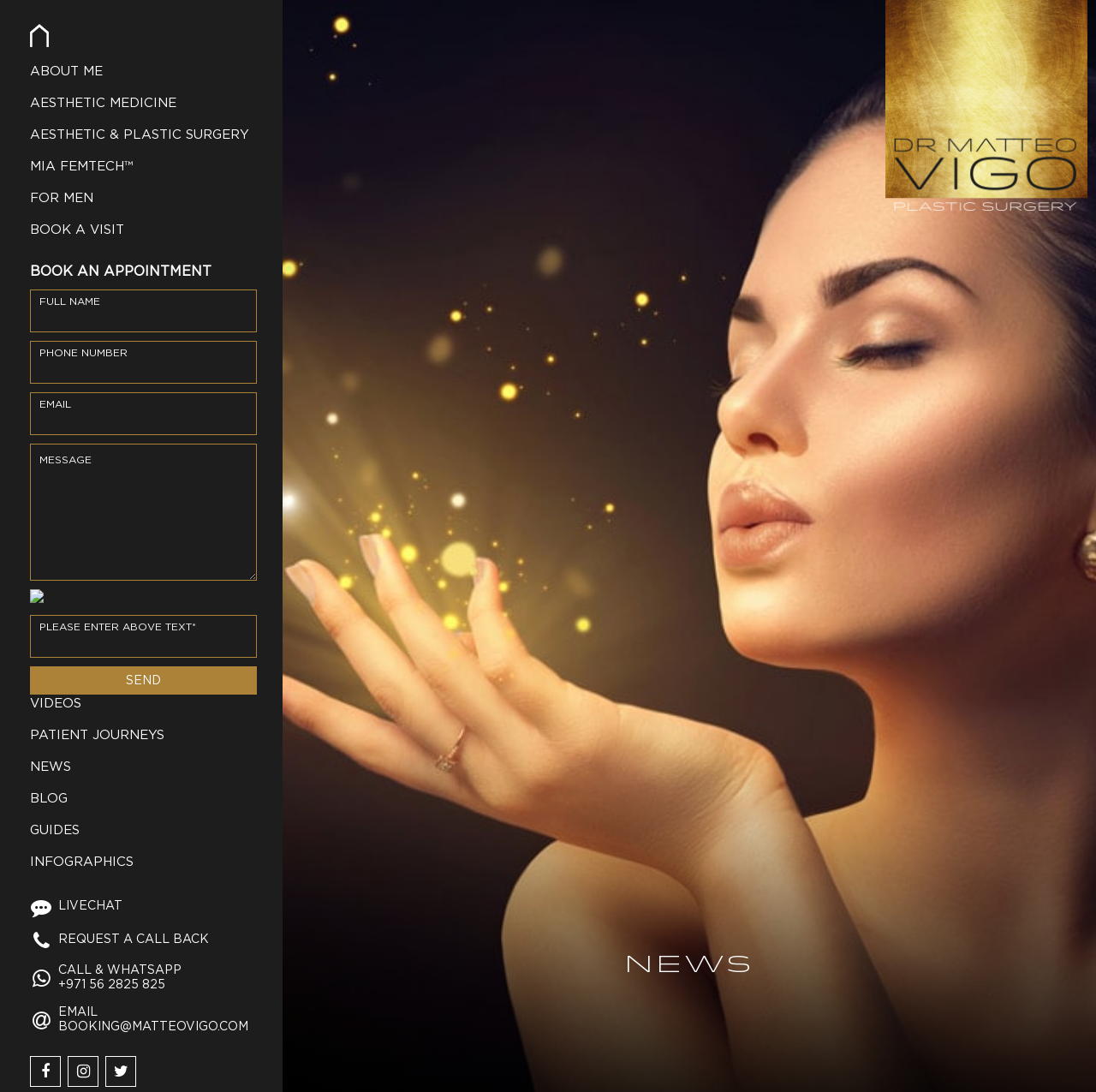Please identify the bounding box coordinates of the clickable area that will allow you to execute the instruction: "Click the REQUEST A CALL BACK link".

[0.027, 0.851, 0.234, 0.87]